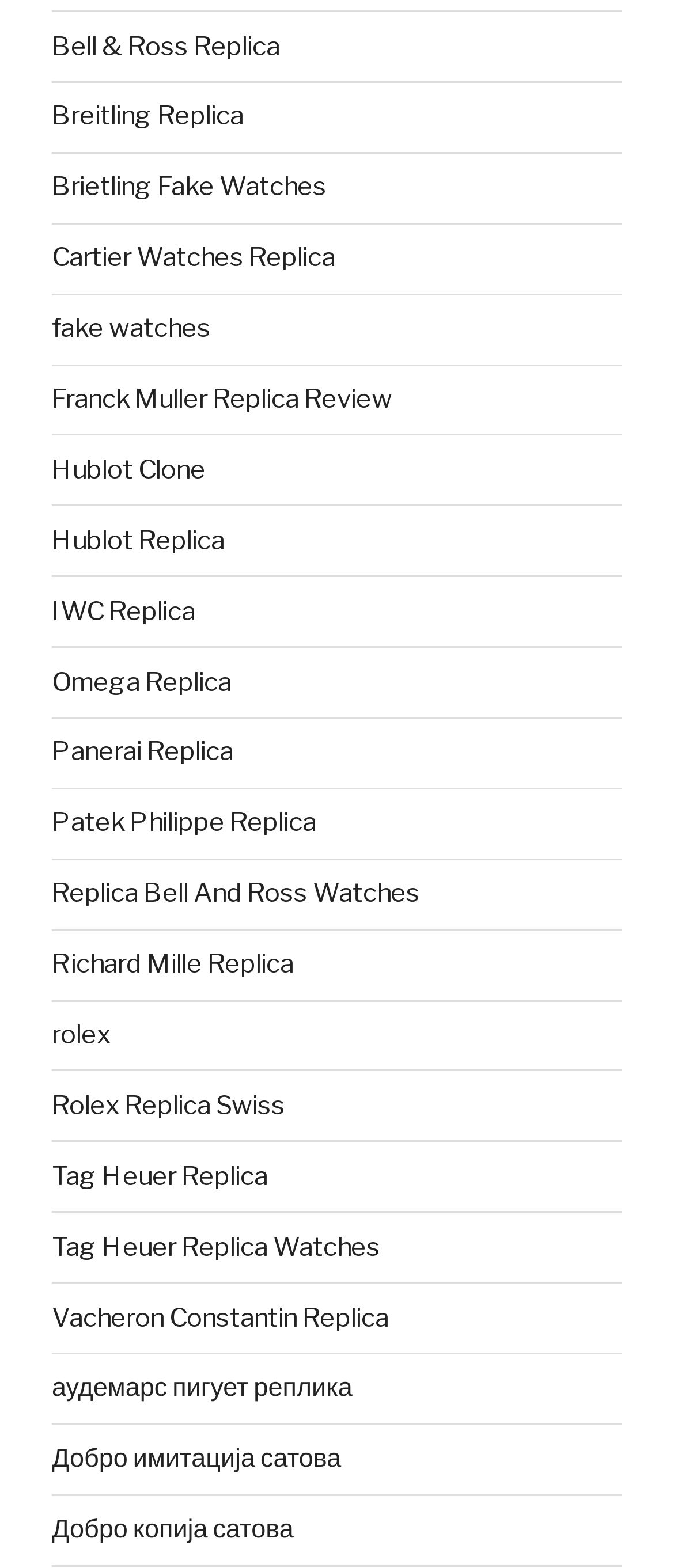Identify the bounding box for the UI element specified in this description: "organic traffic". The coordinates must be four float numbers between 0 and 1, formatted as [left, top, right, bottom].

None